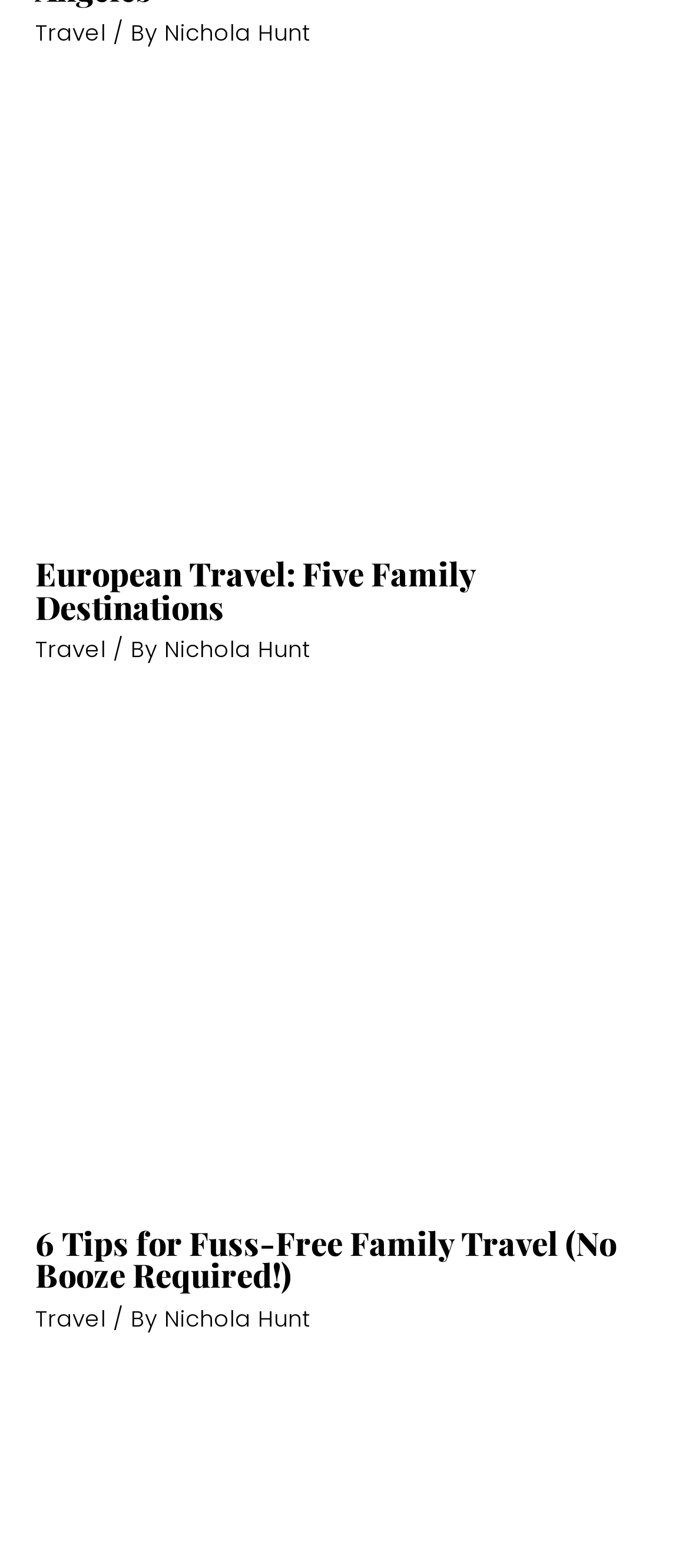Specify the bounding box coordinates of the element's area that should be clicked to execute the given instruction: "read 6 Tips for Fuss-Free Family Travel (No Booze Required!)". The coordinates should be four float numbers between 0 and 1, i.e., [left, top, right, bottom].

[0.051, 0.778, 0.895, 0.827]